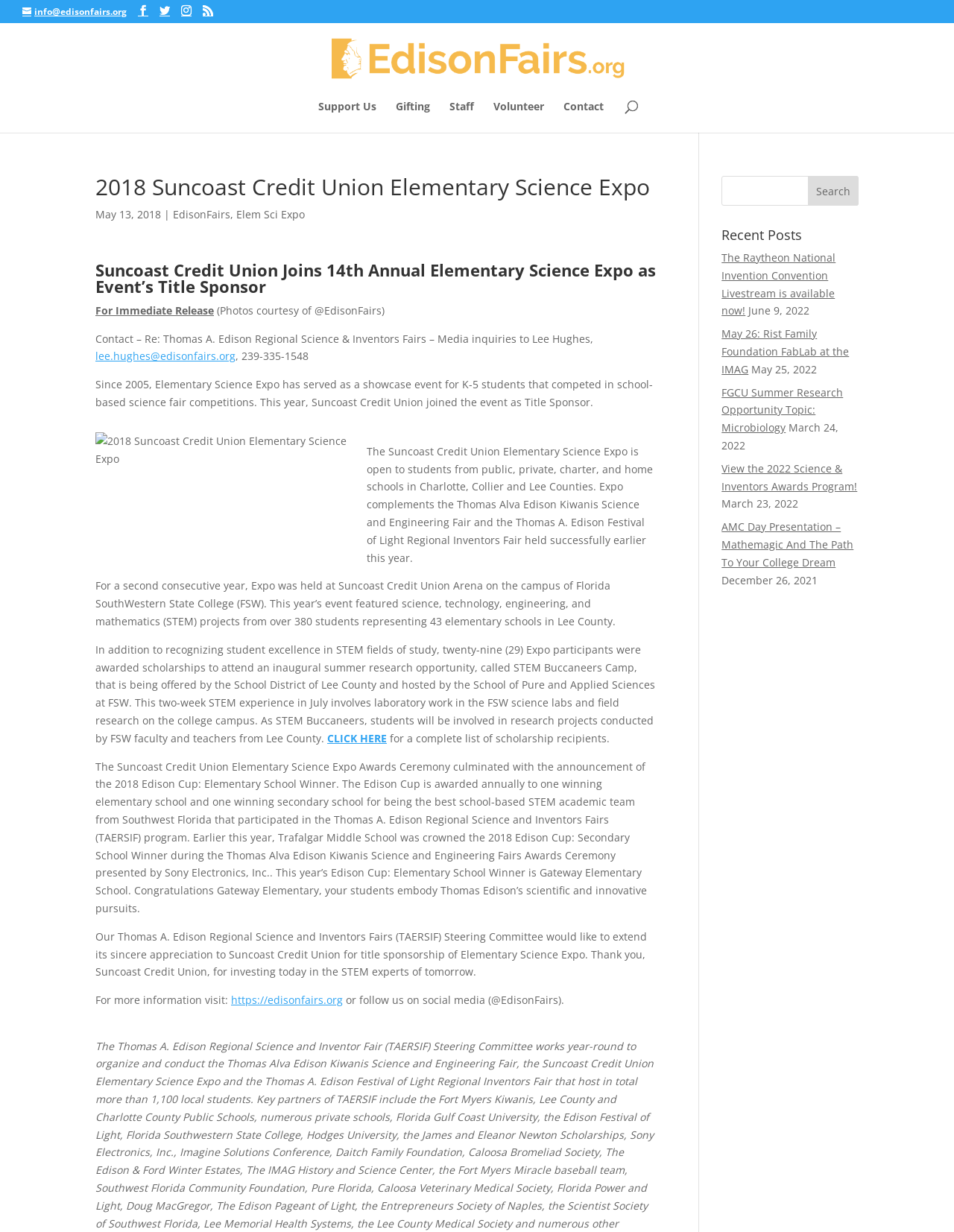Offer a comprehensive description of the webpage’s content and structure.

The webpage is about the 2018 Suncoast Credit Union Elementary Science Expo, an event that took place on May 13, 2018. At the top of the page, there is a navigation menu with links to "Support Us", "Gifting", "Staff", "Volunteer", and "Contact". Below the navigation menu, there is a search box and a heading that reads "2018 Suncoast Credit Union Elementary Science Expo".

The main content of the page is divided into several sections. The first section announces that Suncoast Credit Union has joined the event as the title sponsor. Below this announcement, there is a paragraph of text that describes the event, followed by an image.

The next section provides information about the event, including the date and location. There are also links to social media platforms, Facebook and Twitter, and a paragraph of text that describes the event's purpose.

The following section is about the awards ceremony, where the 2018 Edison Cup: Elementary School Winner was announced. The winner is Gateway Elementary School. There is also a paragraph of text that thanks Suncoast Credit Union for their title sponsorship.

At the bottom of the page, there is a section with recent posts, including links to articles and events, along with their corresponding dates. There are also two generic buttons, "Previous Slide" and "Next Slide", which suggest that the page has a slideshow feature.

Throughout the page, there are several images, including the EdisonFairs.org logo, and a photo of the 2018 Suncoast Credit Union Elementary Science Expo. The overall layout of the page is clean and easy to navigate, with clear headings and concise text.